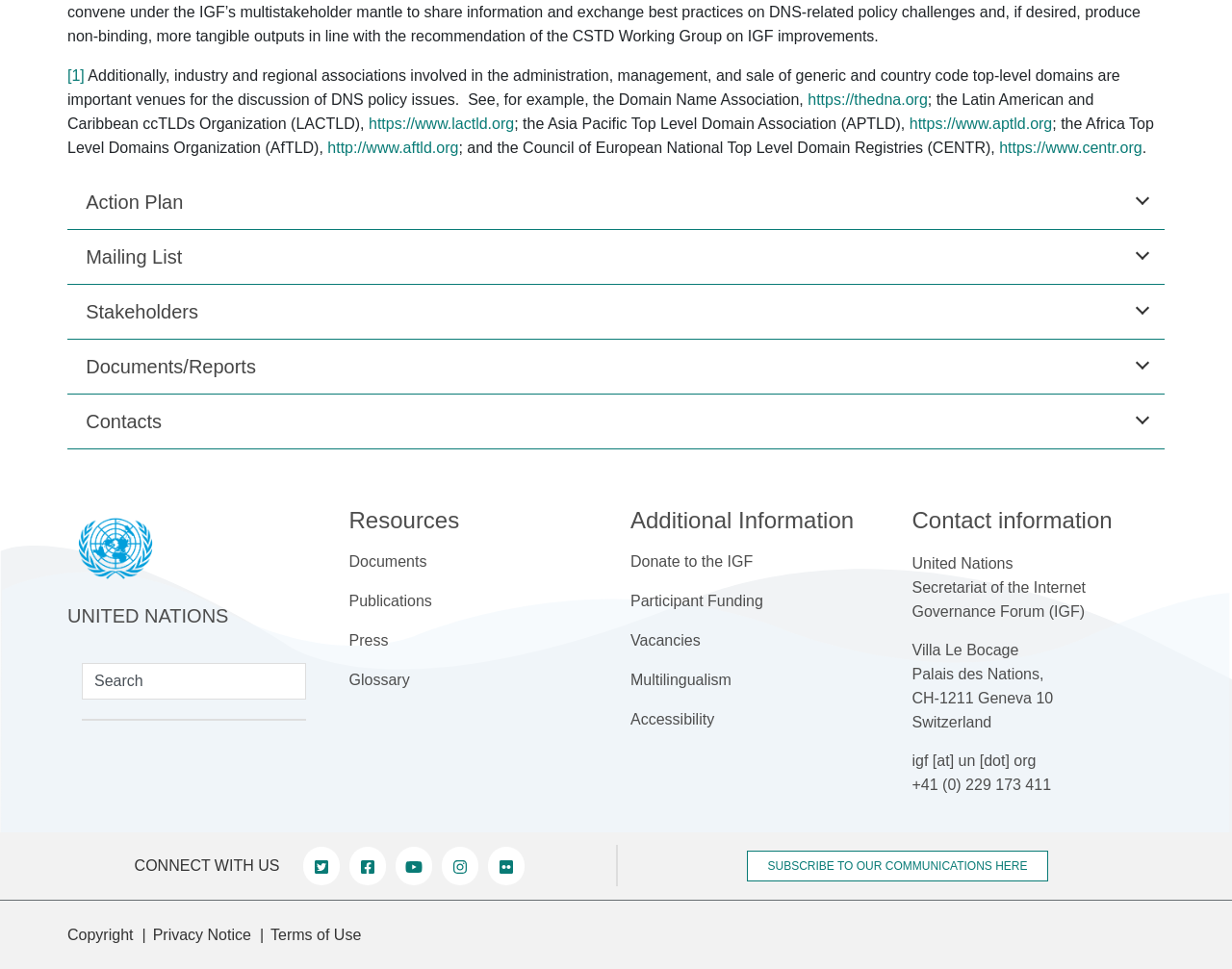Please provide the bounding box coordinates in the format (top-left x, top-left y, bottom-right x, bottom-right y). Remember, all values are floating point numbers between 0 and 1. What is the bounding box coordinate of the region described as: Terms of Use

[0.213, 0.945, 0.299, 0.985]